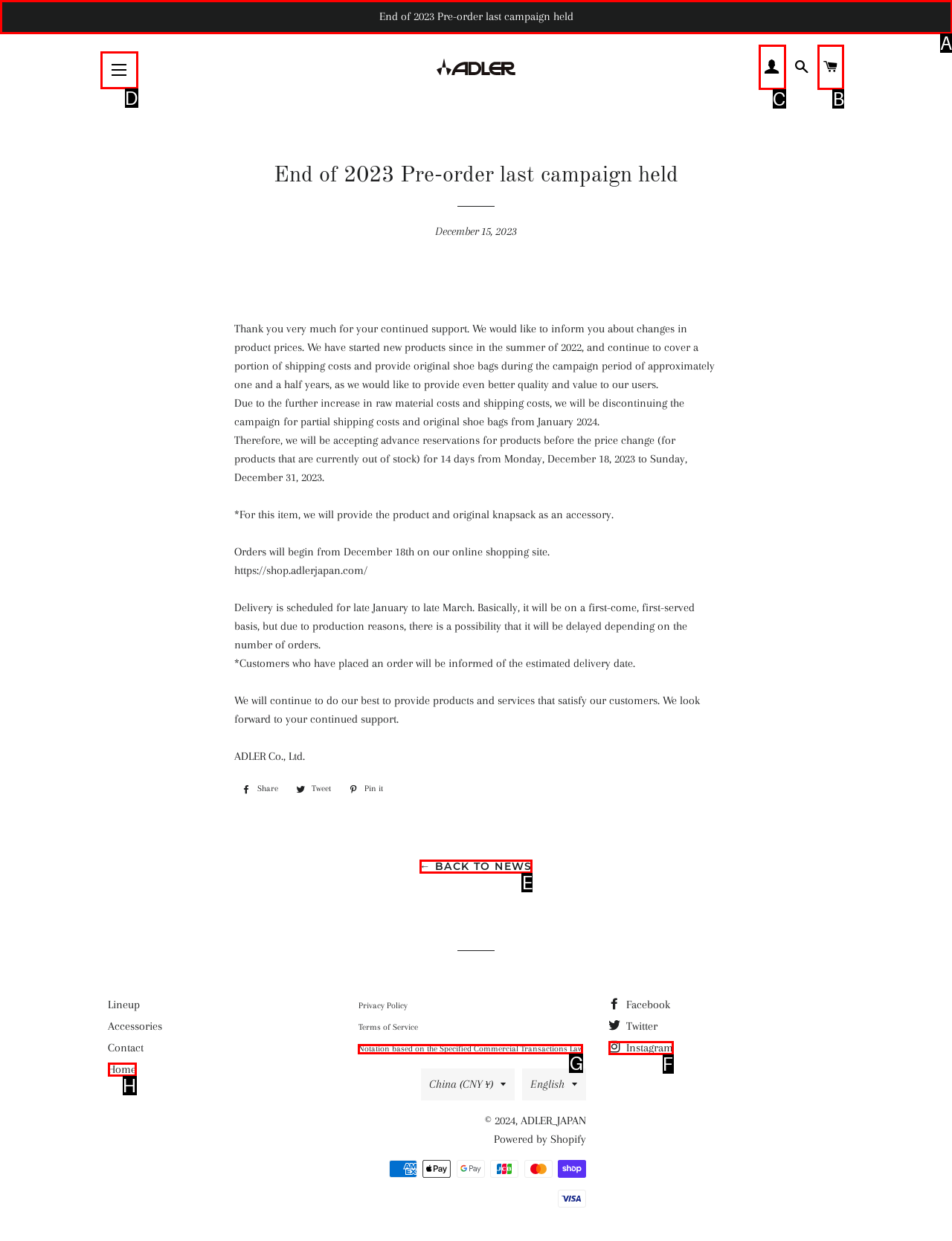Determine the letter of the element to click to accomplish this task: Click on the 'LOG IN' link. Respond with the letter.

C